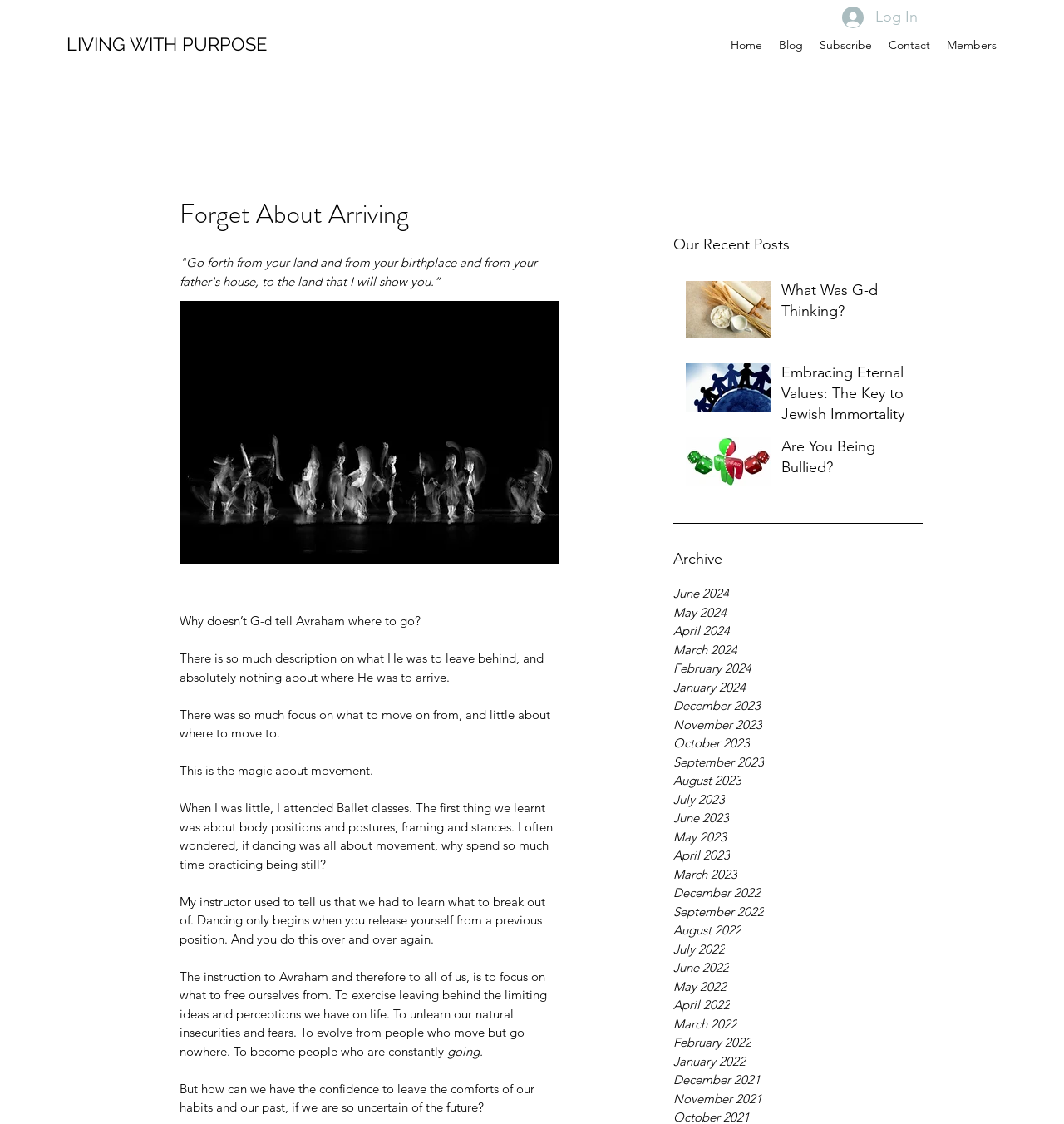What is the title of the first post?
Using the image, provide a concise answer in one word or a short phrase.

What Was G-d Thinking?